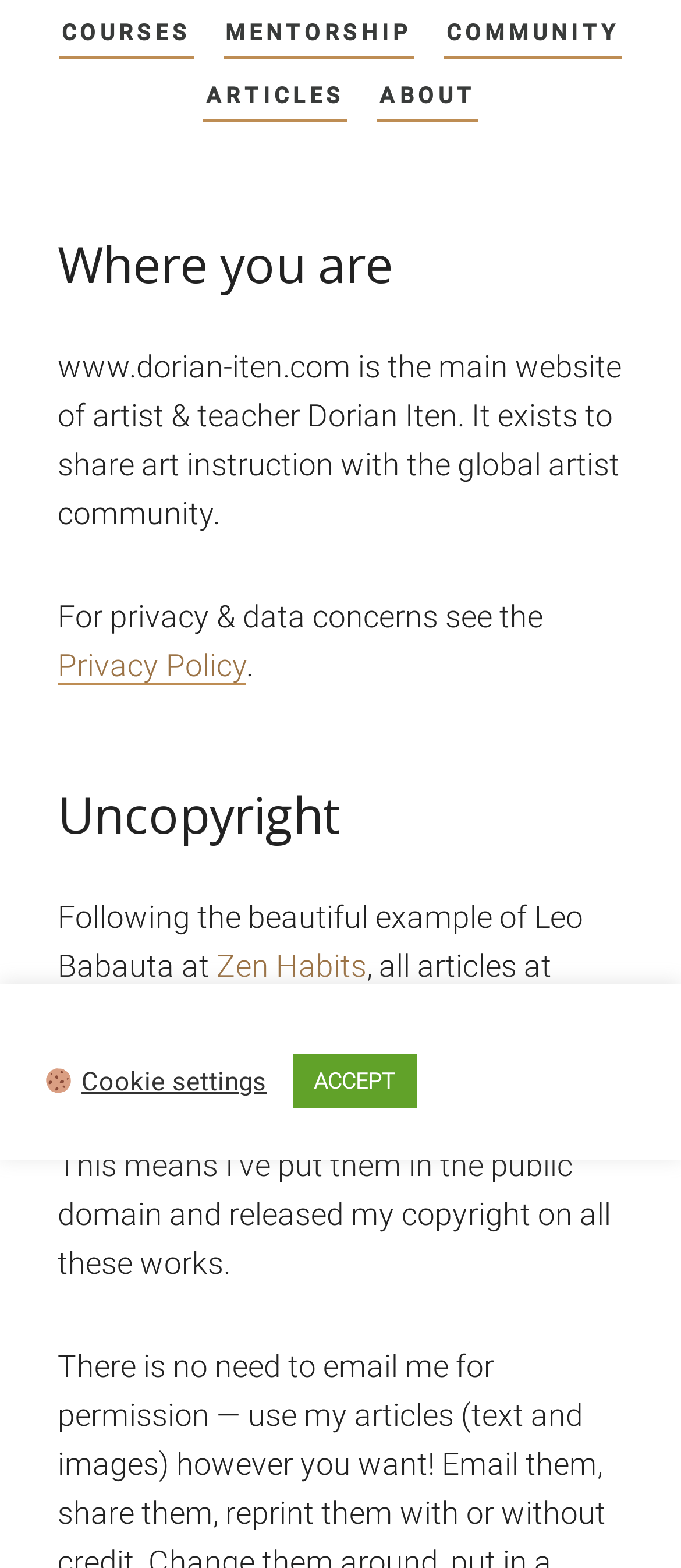Locate the bounding box coordinates of the item that should be clicked to fulfill the instruction: "Visit Zen Habits".

[0.318, 0.605, 0.538, 0.628]